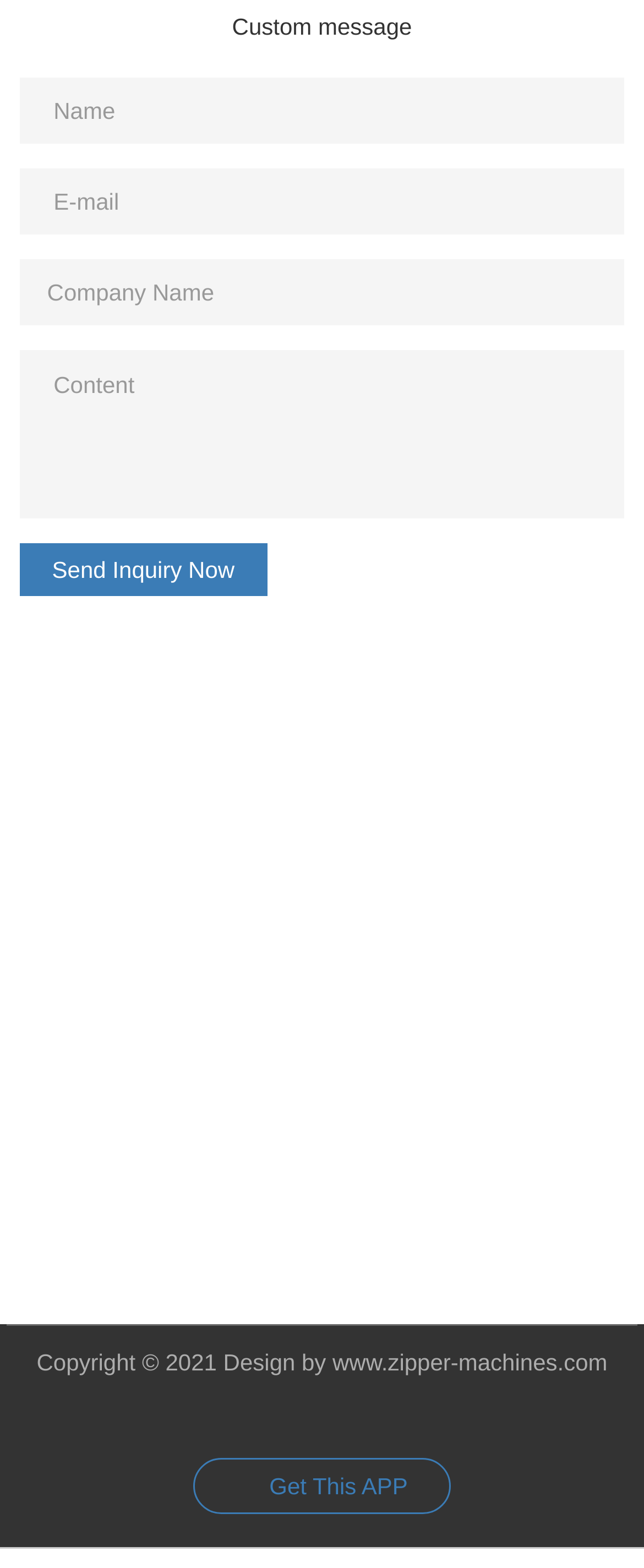Refer to the image and provide an in-depth answer to the question:
What is the copyright information of the webpage?

The StaticText element with ID 211 contains the copyright information, which is 'Copyright 2021 Design by www.zipper-machines.com'. This element is located at the bottom of the webpage, which is a common placement for copyright information.